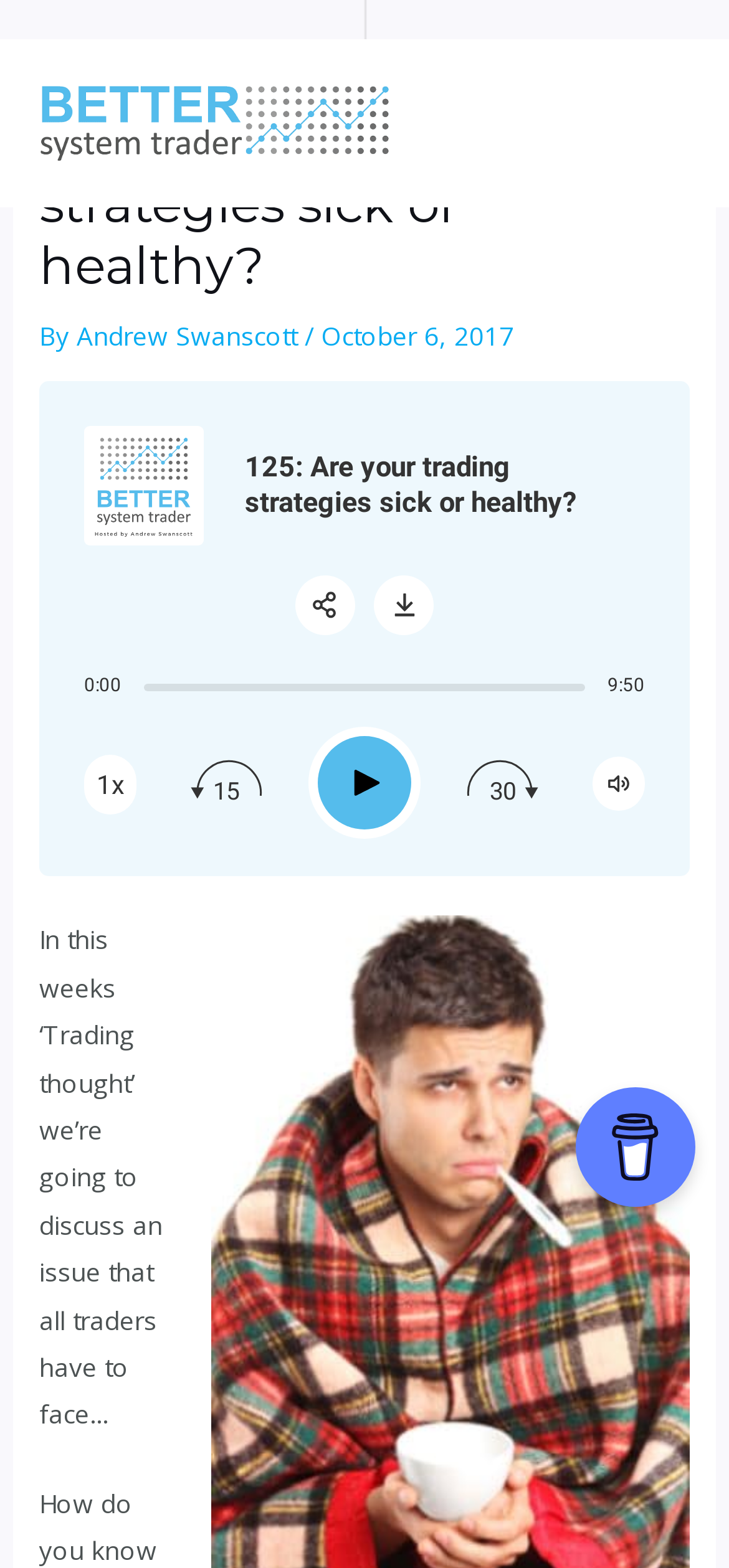What is the duration of the video?
Look at the image and answer with only one word or phrase.

9:50